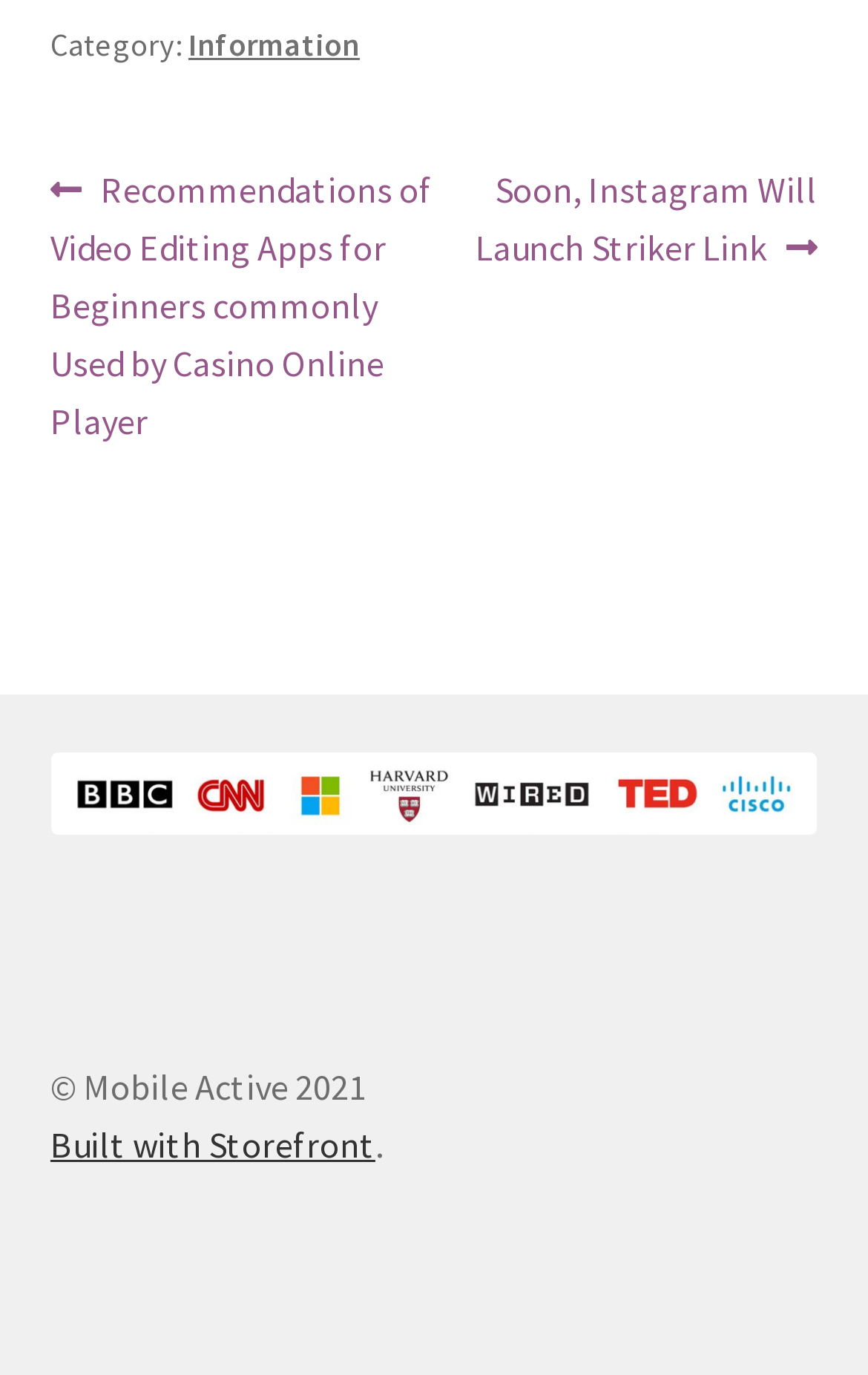How many sections are there in the post navigation?
Based on the image, provide your answer in one word or phrase.

1